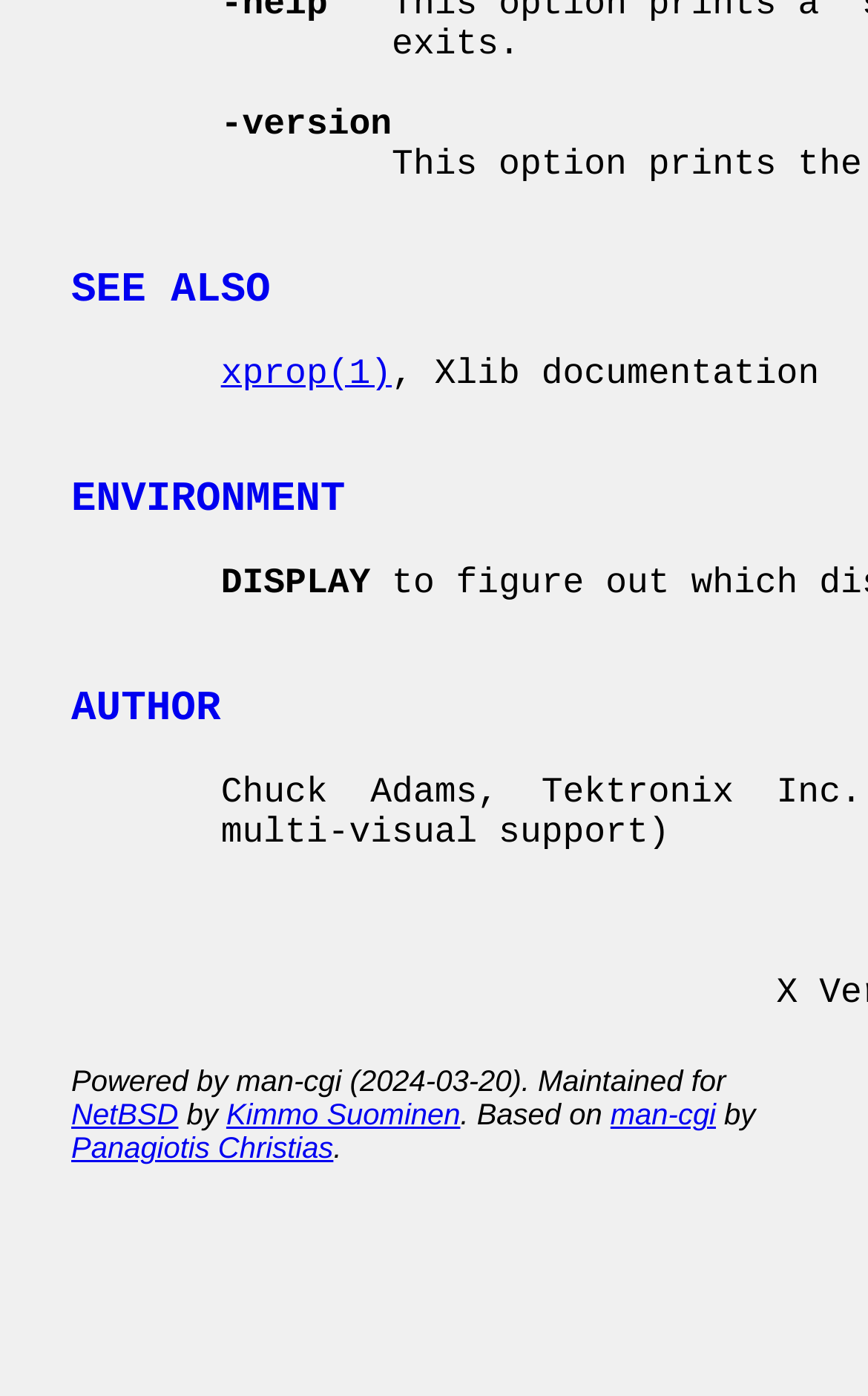Locate the bounding box coordinates of the element you need to click to accomplish the task described by this instruction: "check AUTHOR".

[0.082, 0.49, 0.254, 0.525]